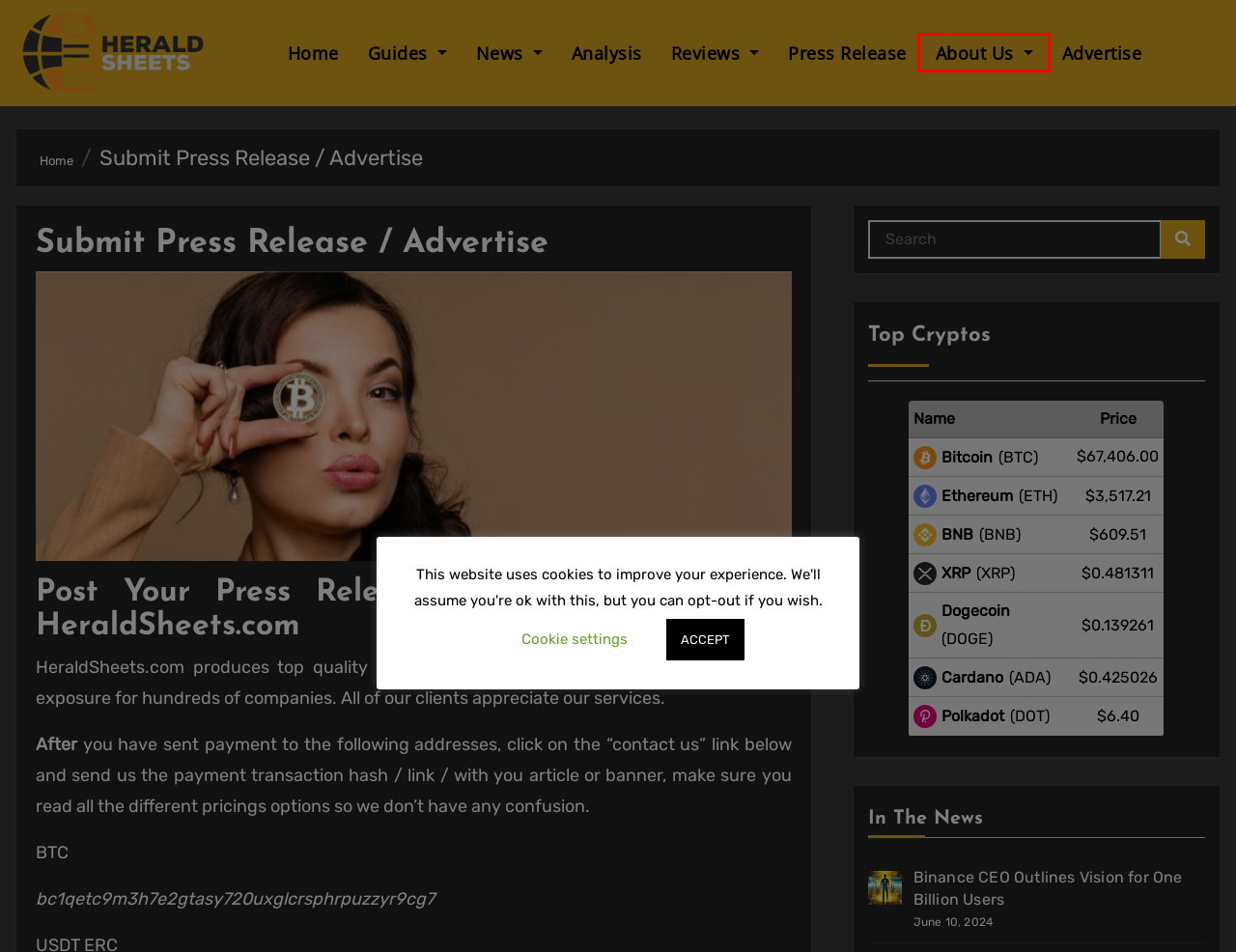You have a screenshot of a webpage with a red bounding box around a UI element. Determine which webpage description best matches the new webpage that results from clicking the element in the bounding box. Here are the candidates:
A. Herald Sheets - Live Cryptocurrency News
B. Guide - Herald Sheets
C. News - Herald Sheets
D. Reviews - Herald Sheets
E. About Us - Herald Sheets
F. Press Release - Herald Sheets
G. Price Analysis - Herald Sheets
H. Binance CEO Outlines Vision for One Billion Users | Herald Sheets

E